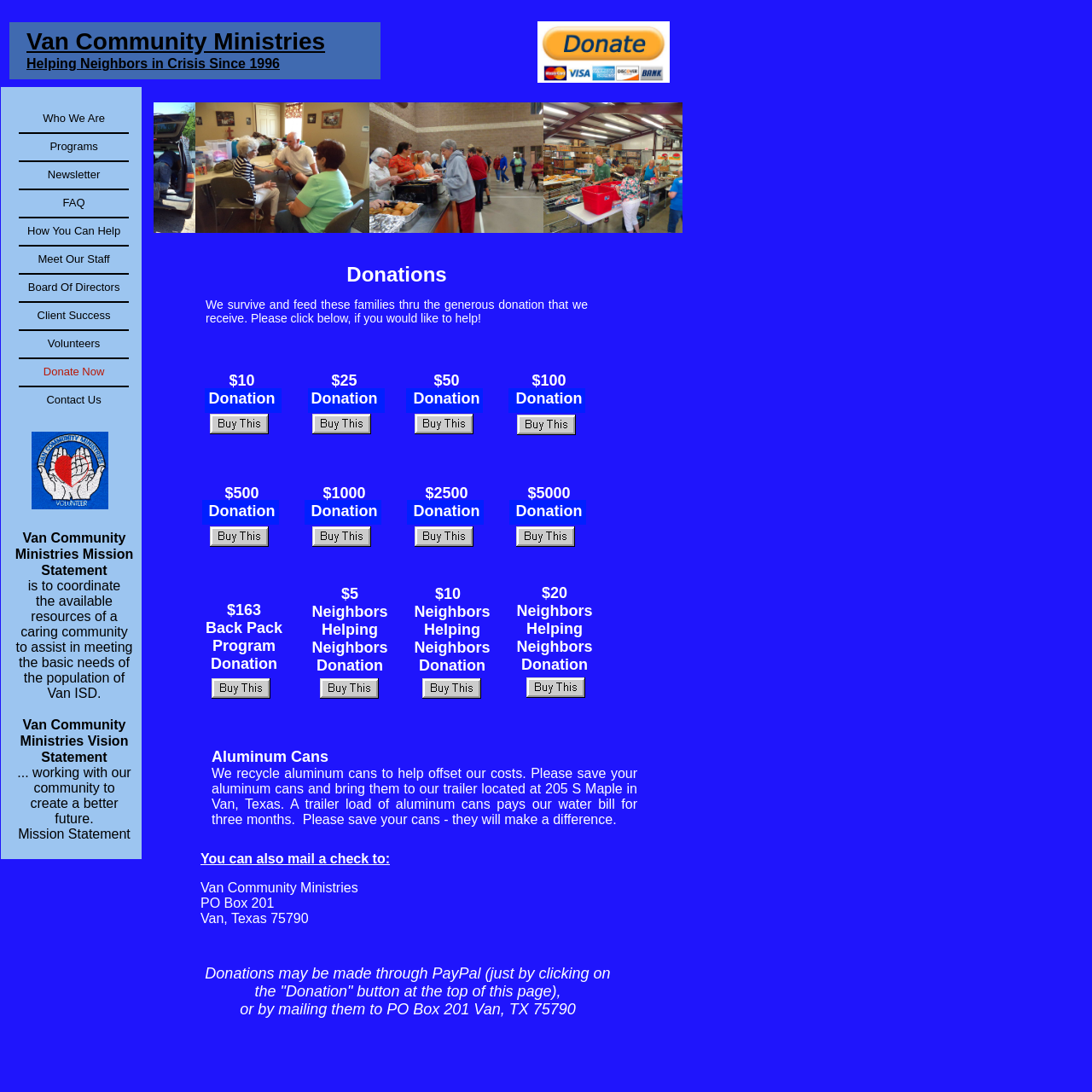Thoroughly describe the contents of the picture within the red frame.

The image features a symbolic representation related to charitable giving, prominently labeled "Give Now." This image is associated with a call to action for donations that support various causes. It emphasizes the importance of community support and encourages users to take immediate action by clicking the image to make a financial contribution. The design and clarity of the image effectively attract attention, making it a vital part of the fundraising initiative on the webpage.